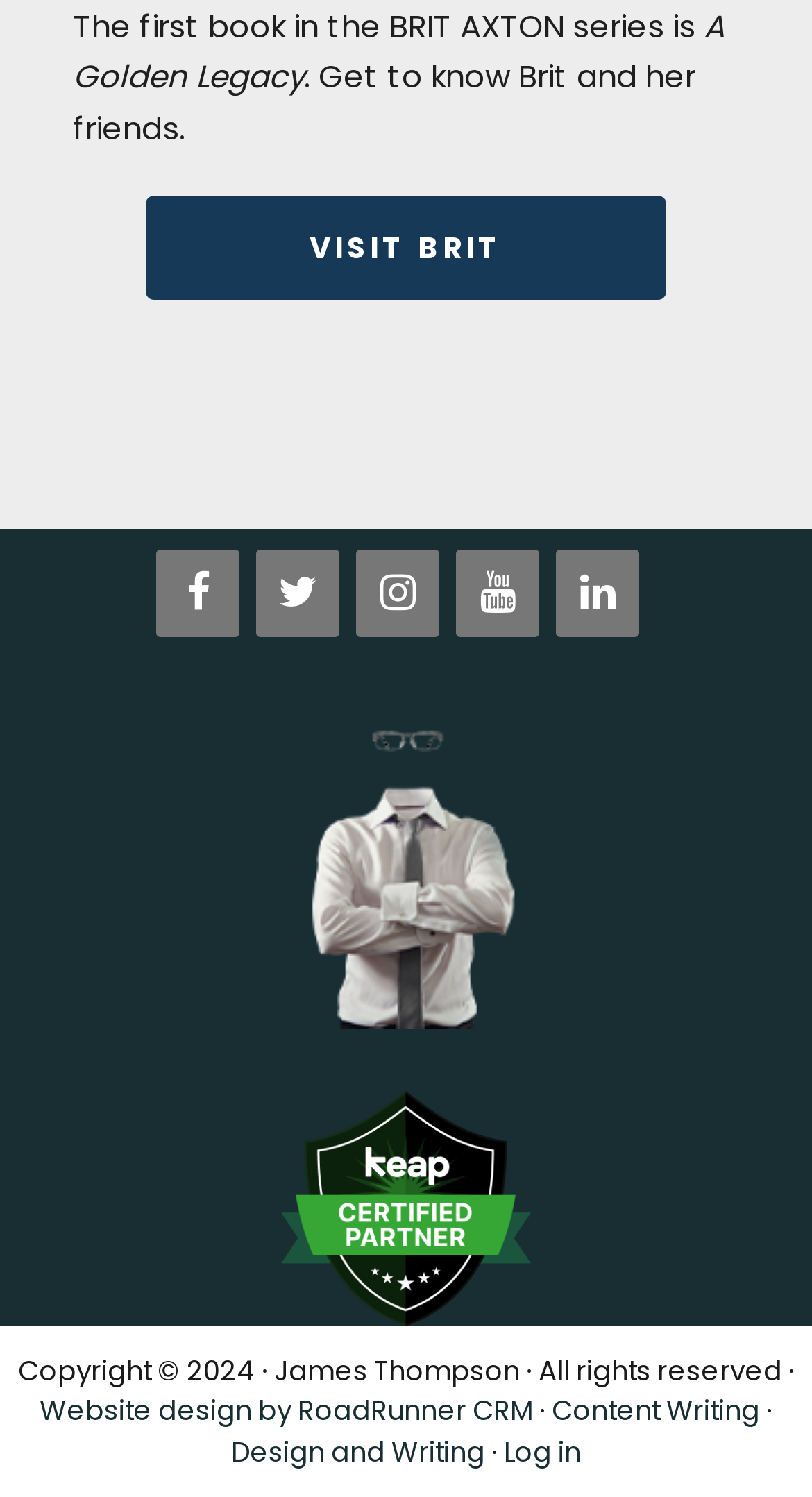Kindly determine the bounding box coordinates for the area that needs to be clicked to execute this instruction: "Visit Brit's page".

[0.179, 0.131, 0.821, 0.2]